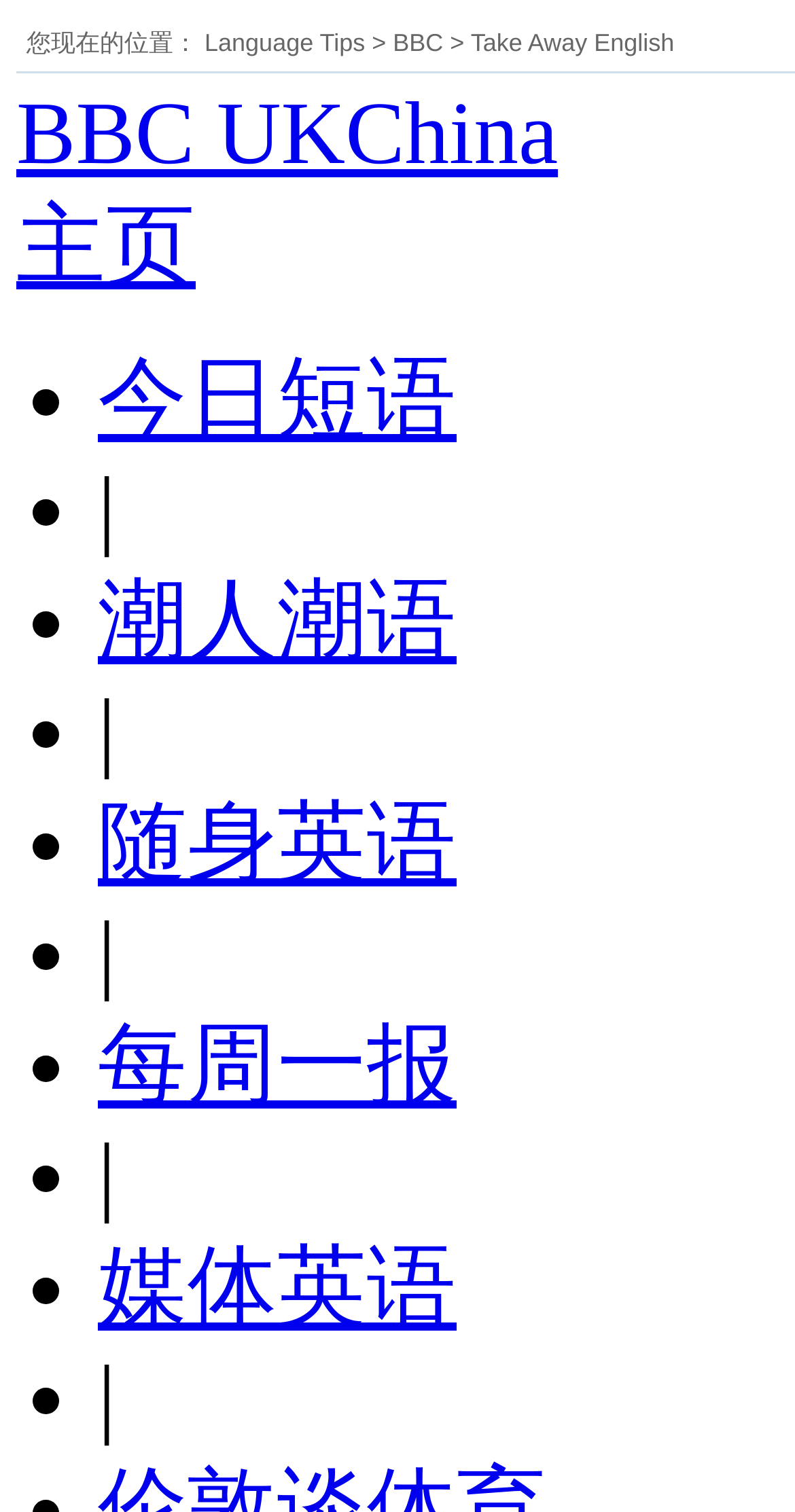Please specify the bounding box coordinates of the area that should be clicked to accomplish the following instruction: "visit the 'Blessed Life' page". The coordinates should consist of four float numbers between 0 and 1, i.e., [left, top, right, bottom].

None